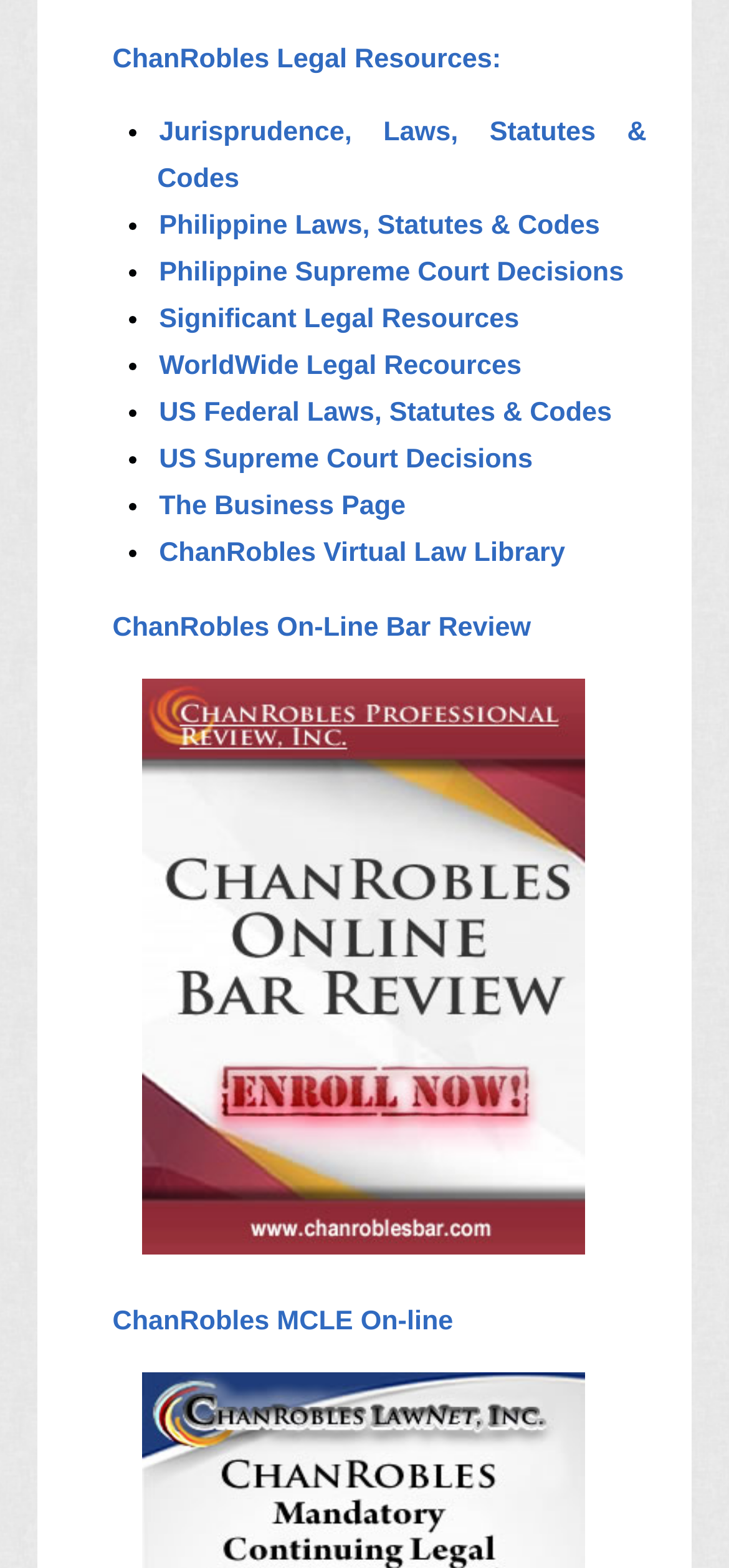Please identify the bounding box coordinates for the region that you need to click to follow this instruction: "Click on Jurisprudence, Laws, Statutes & Codes".

[0.216, 0.076, 0.887, 0.124]